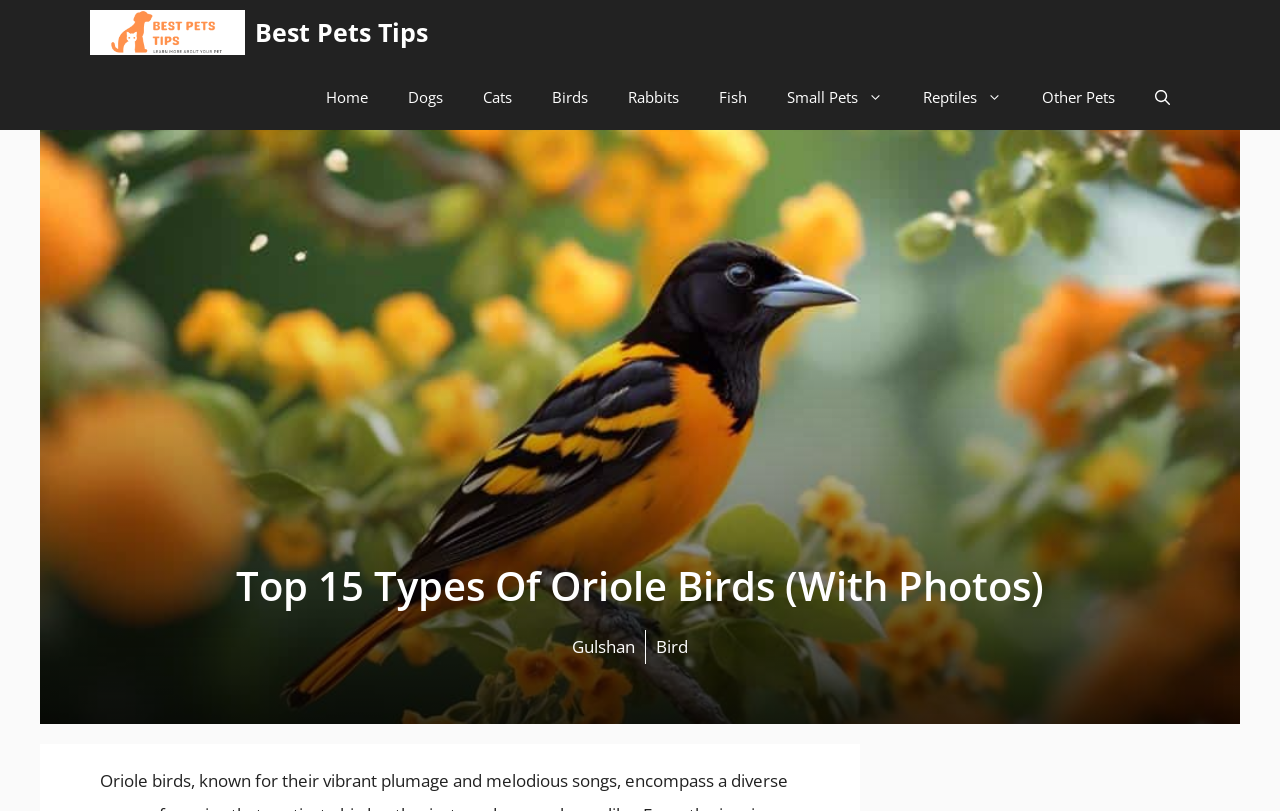Identify the coordinates of the bounding box for the element described below: "Best Pets Tips". Return the coordinates as four float numbers between 0 and 1: [left, top, right, bottom].

[0.199, 0.0, 0.335, 0.08]